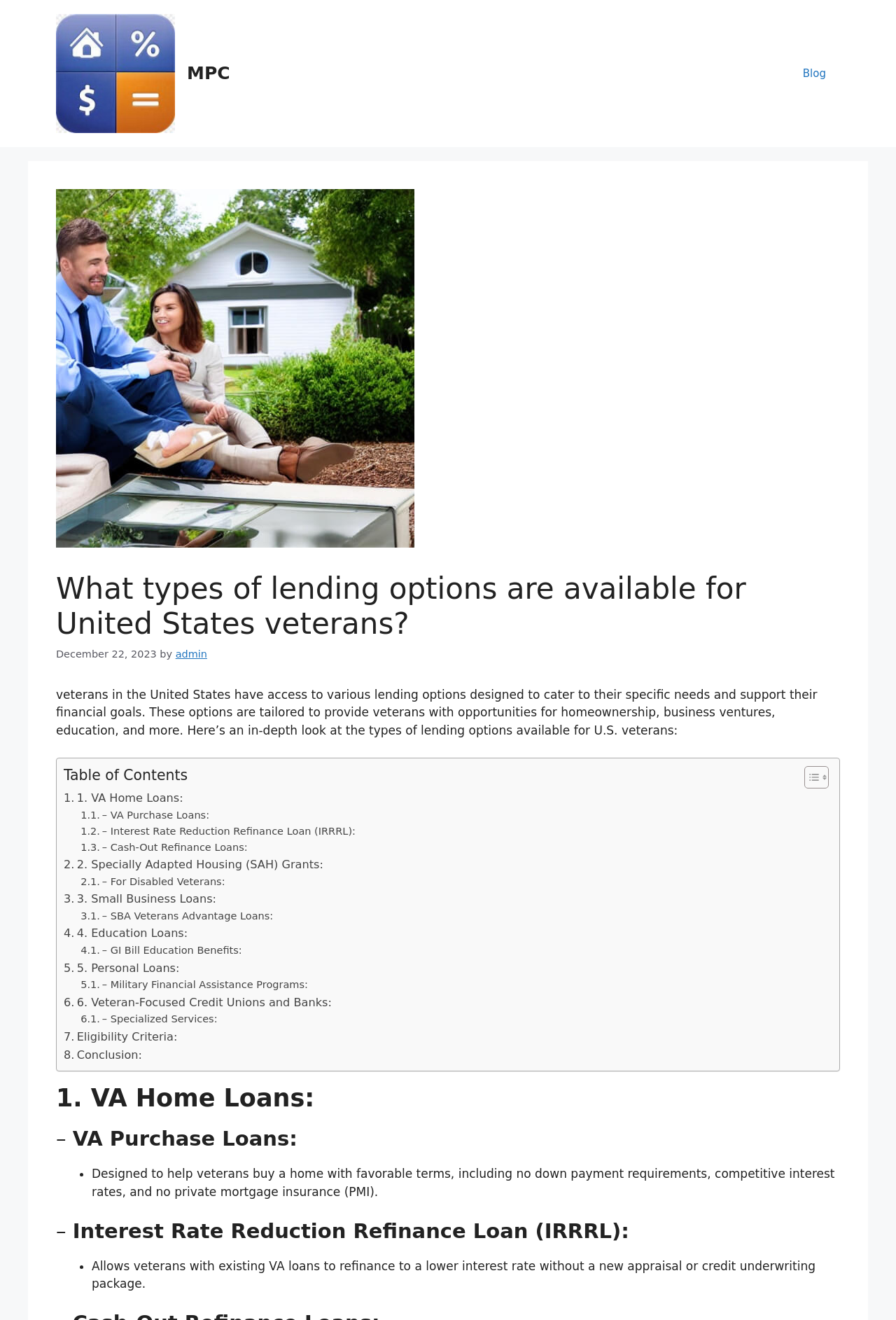What is the benefit of Interest Rate Reduction Refinance Loan (IRRRL)?
Using the image provided, answer with just one word or phrase.

Refinance to a lower interest rate